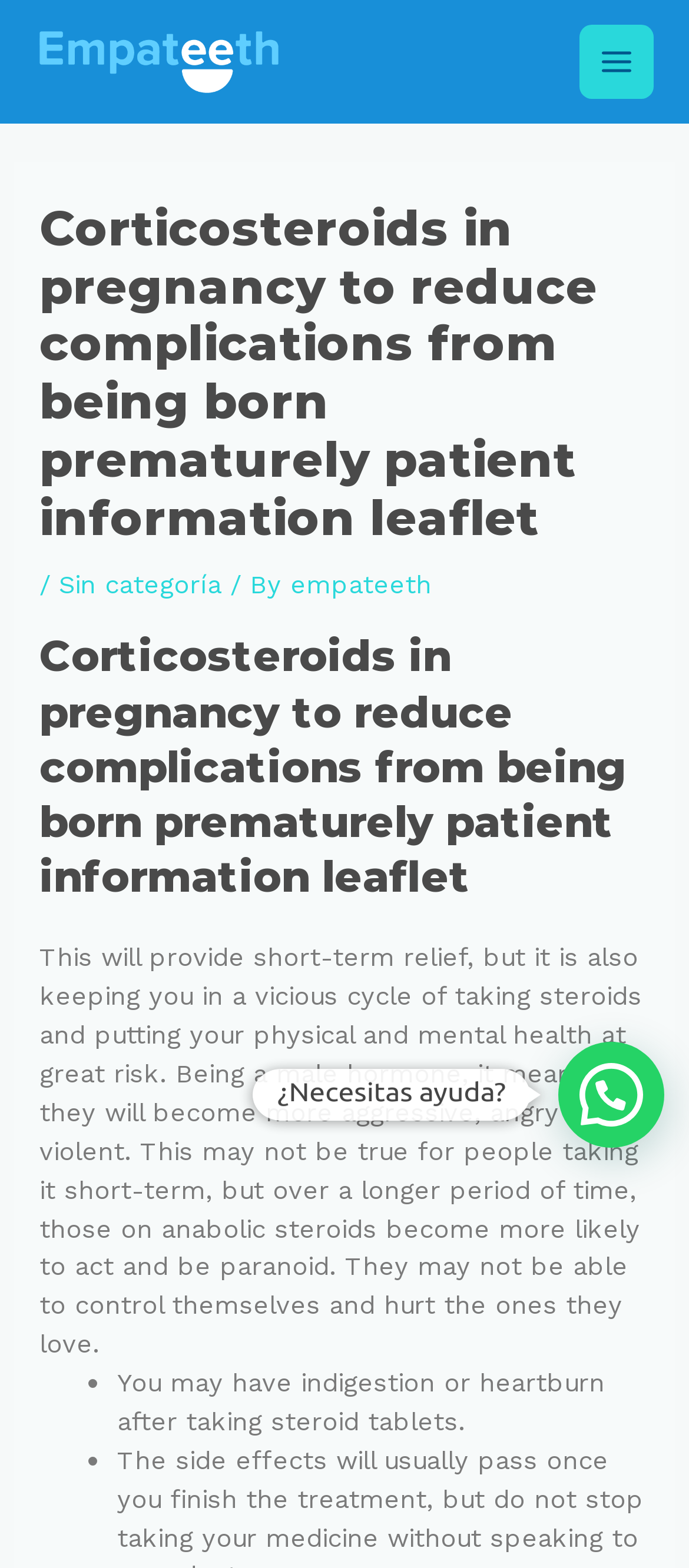What is the main topic of the webpage?
Use the image to give a comprehensive and detailed response to the question.

The main topic of the webpage can be inferred from the heading 'Corticosteroids in pregnancy to reduce complications from being born prematurely patient information leaflet', which suggests that the webpage is providing information about the use of corticosteroids during pregnancy.